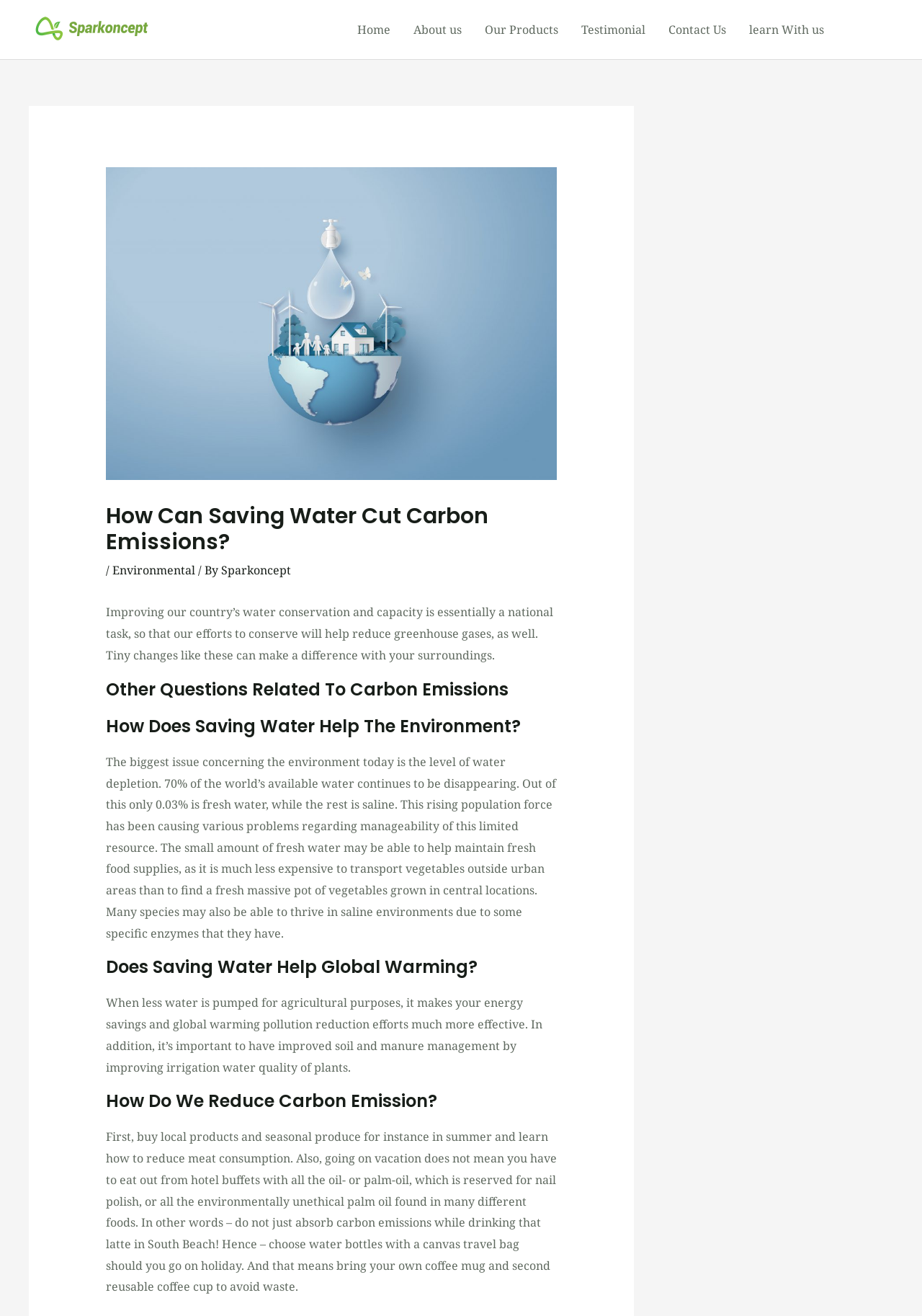Locate the bounding box coordinates of the element that should be clicked to fulfill the instruction: "Click on the Environmental link".

[0.122, 0.427, 0.211, 0.439]